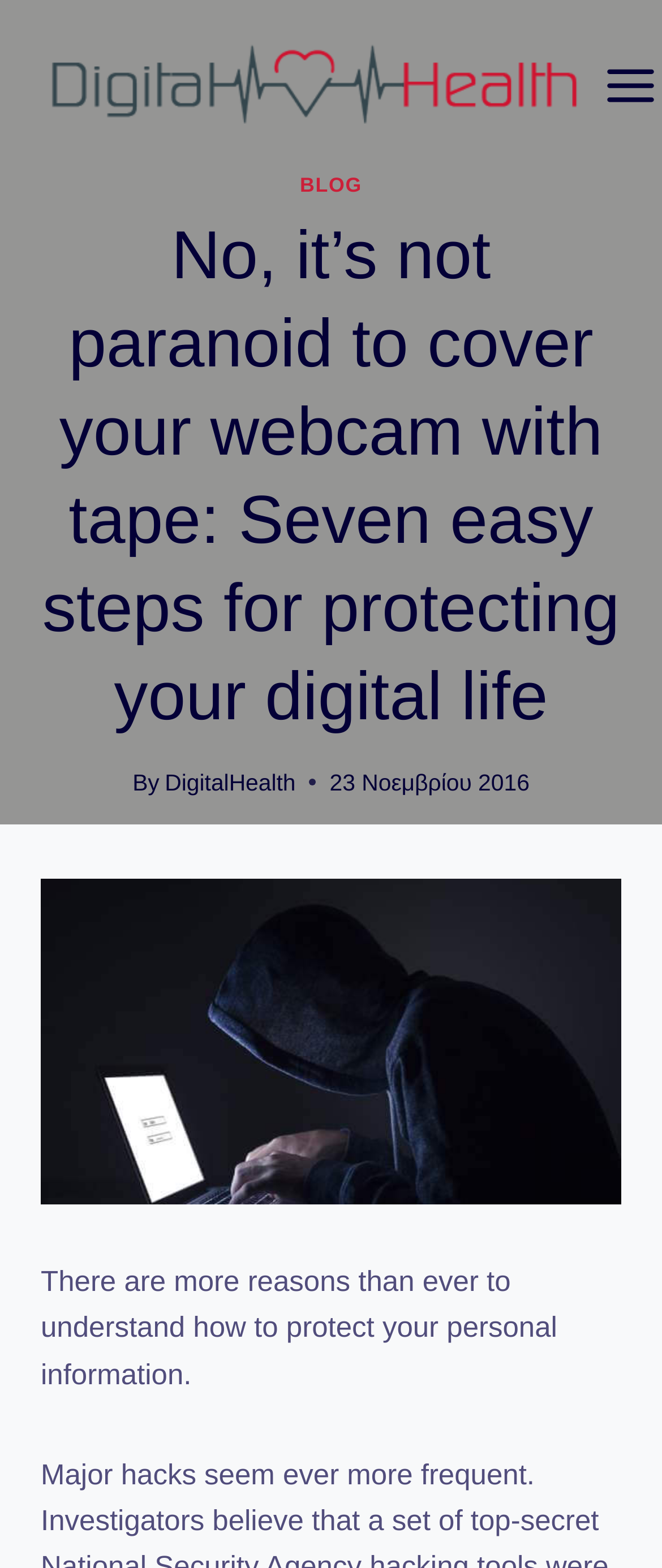Please provide the main heading of the webpage content.

No, it’s not paranoid to cover your webcam with tape: Seven easy steps for protecting your digital life